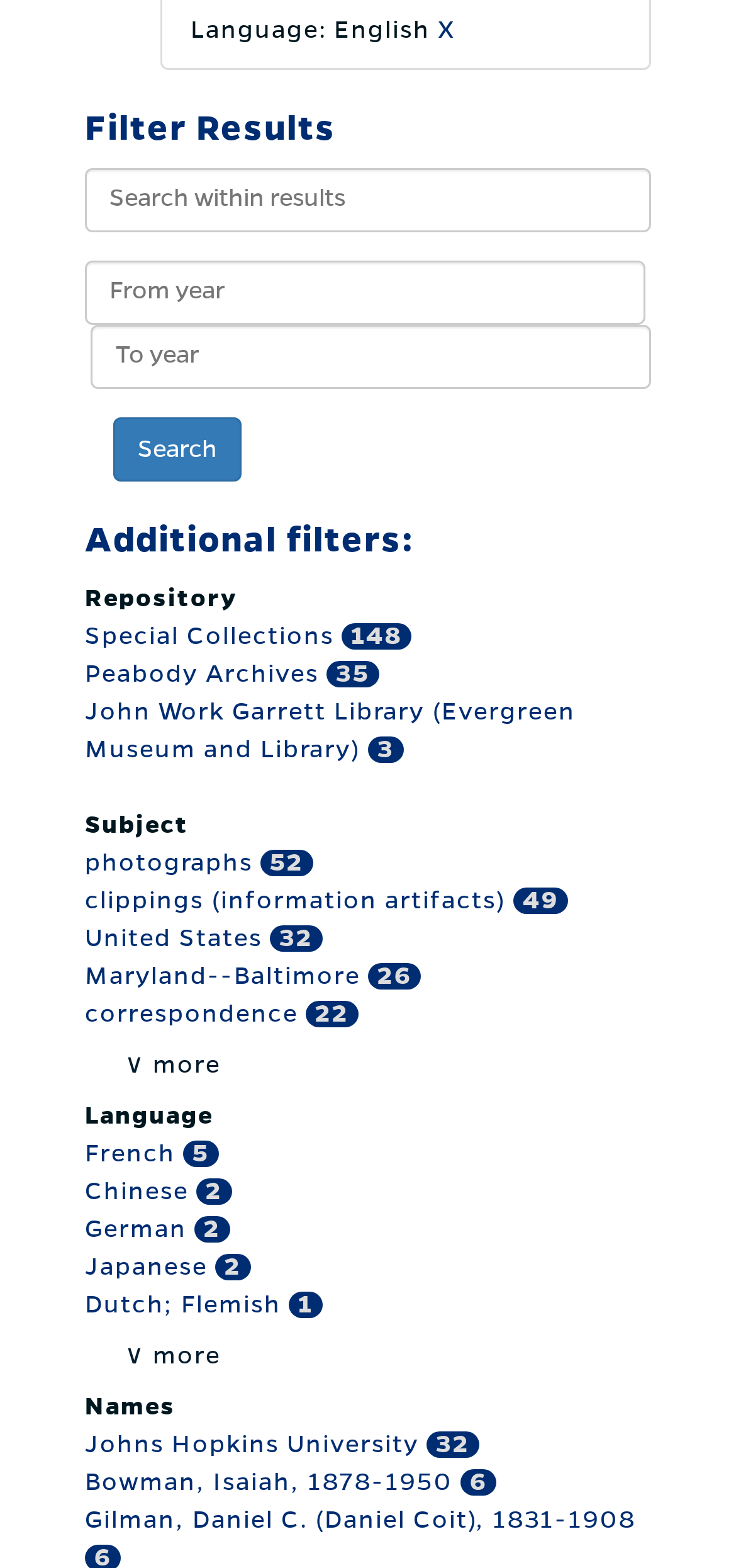Find the bounding box coordinates of the element to click in order to complete this instruction: "Filter by repository". The bounding box coordinates must be four float numbers between 0 and 1, denoted as [left, top, right, bottom].

[0.115, 0.397, 0.464, 0.414]